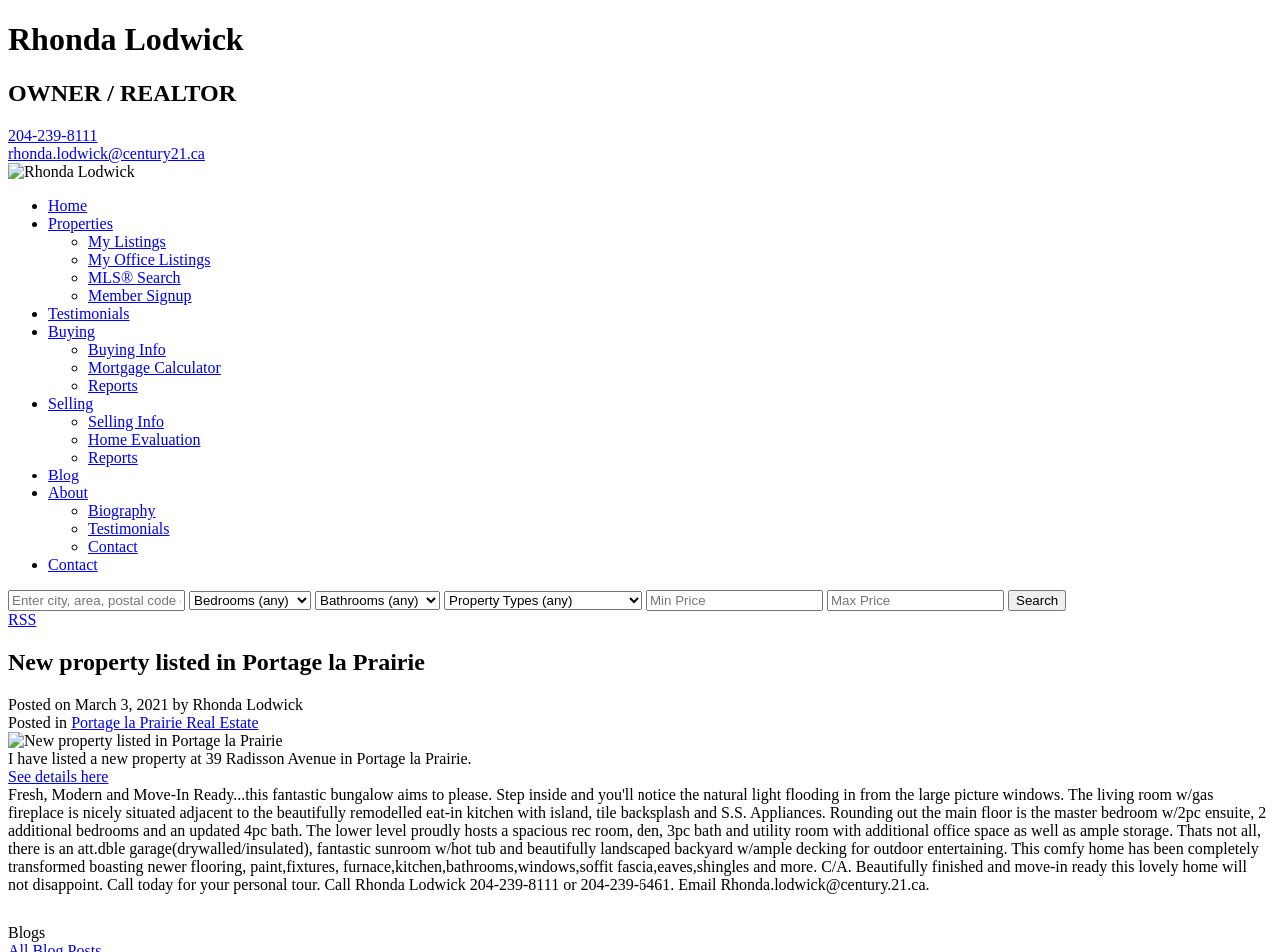Using the details in the image, give a detailed response to the question below:
How many search fields are there on this webpage?

I counted the number of search fields by looking at the form elements on the webpage, specifically the textboxes and comboboxes. There are five fields in total: one for city/area/postal code/MLS number, three comboboxes, and two textboxes for min and max price.